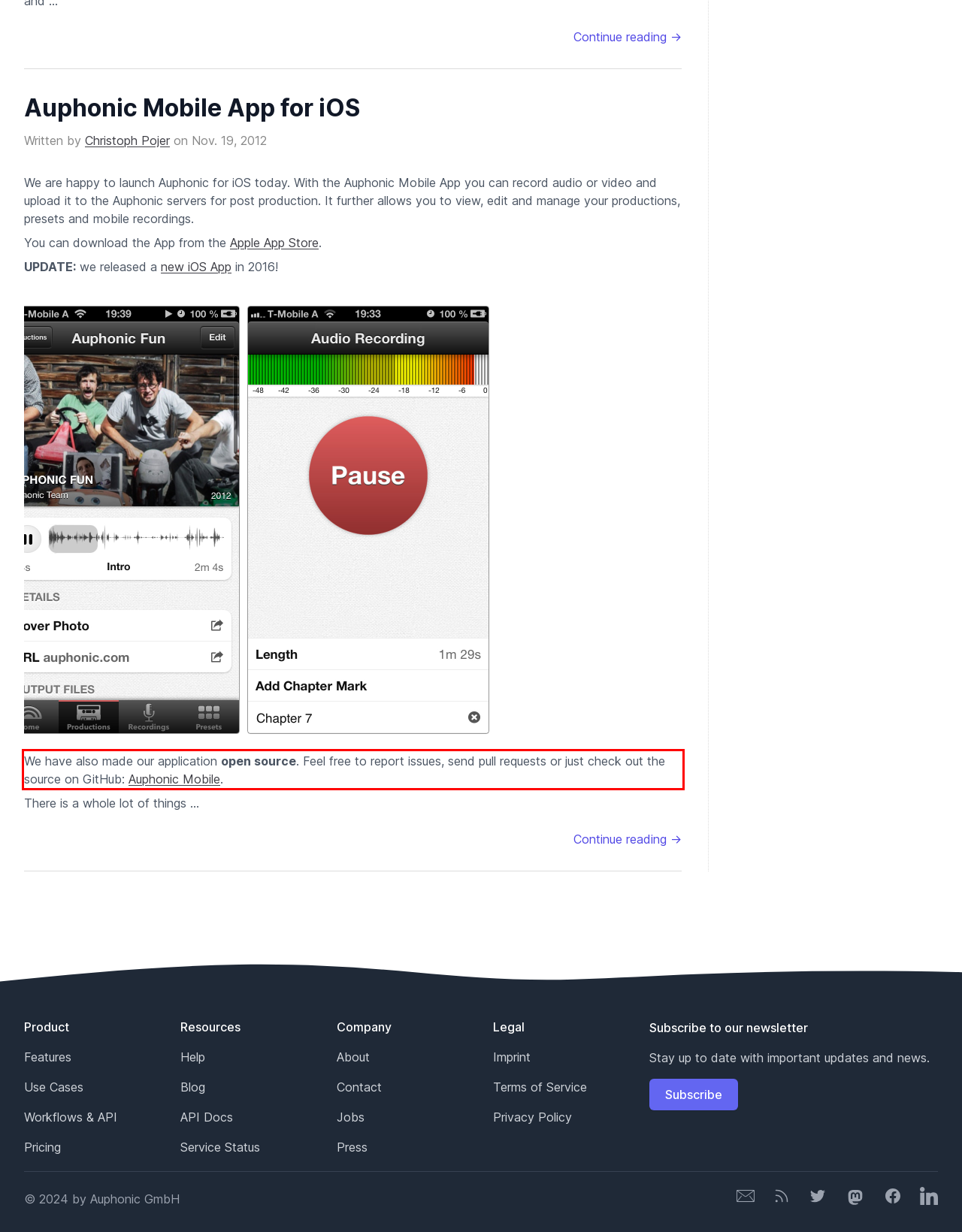From the given screenshot of a webpage, identify the red bounding box and extract the text content within it.

We have also made our application open source. Feel free to report issues, send pull requests or just check out the source on GitHub: Auphonic Mobile.